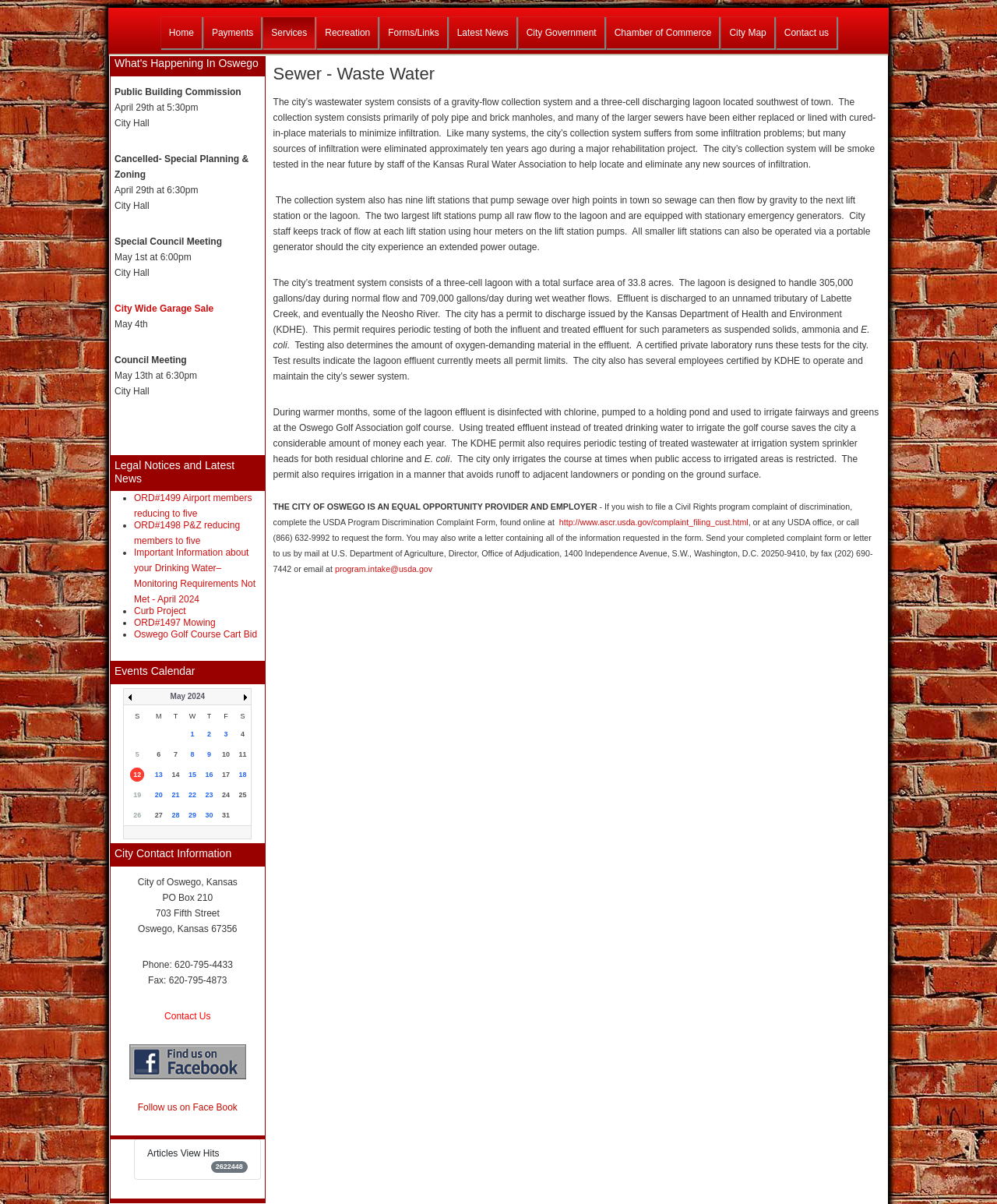What is the name of the city government?
Refer to the image and give a detailed answer to the question.

Based on the webpage, I found a link 'City Government' in the top navigation menu, which suggests that the city government is referred to as the 'City of Oswego'.